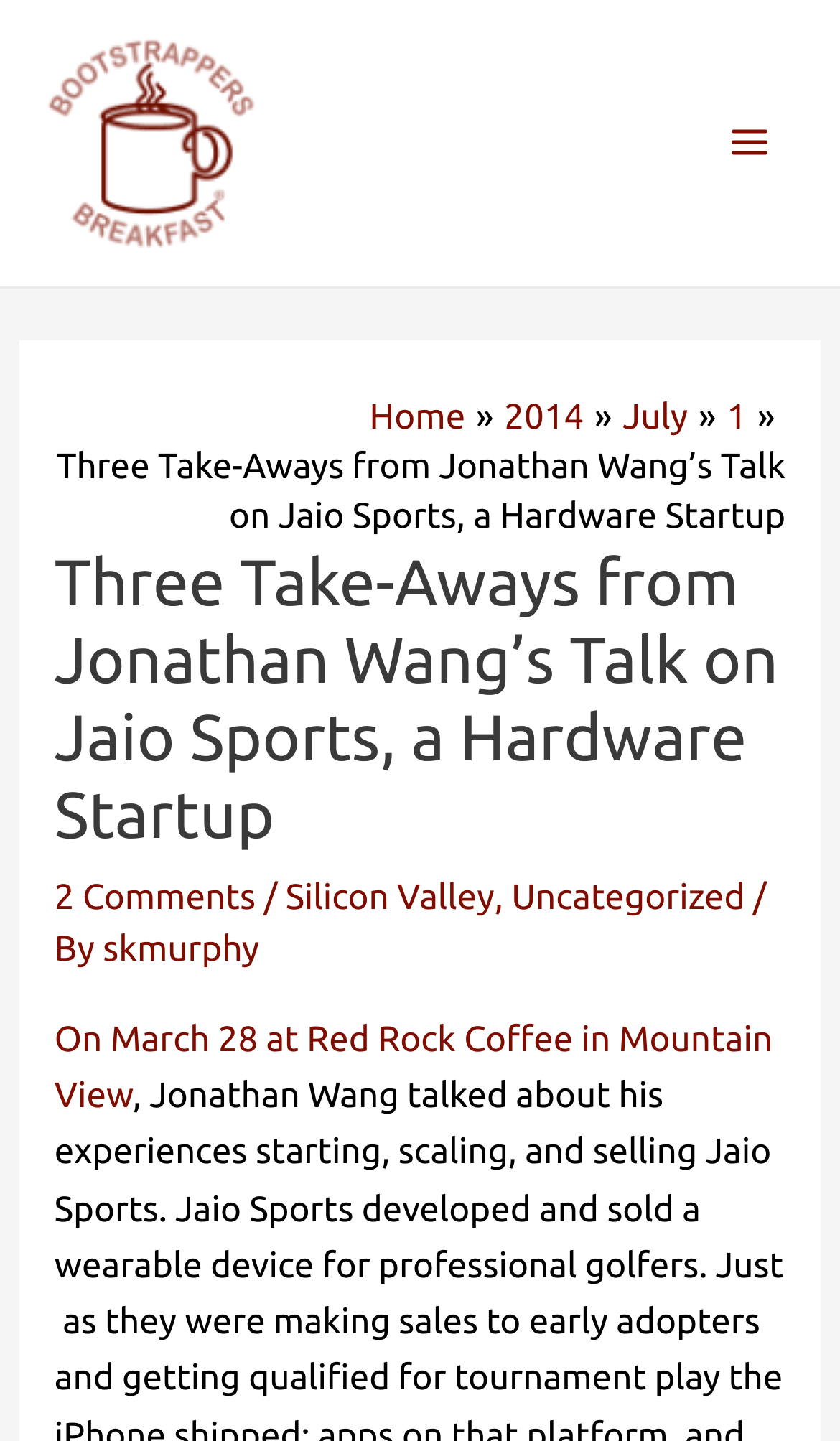Using the description: "2014", determine the UI element's bounding box coordinates. Ensure the coordinates are in the format of four float numbers between 0 and 1, i.e., [left, top, right, bottom].

[0.6, 0.277, 0.695, 0.303]